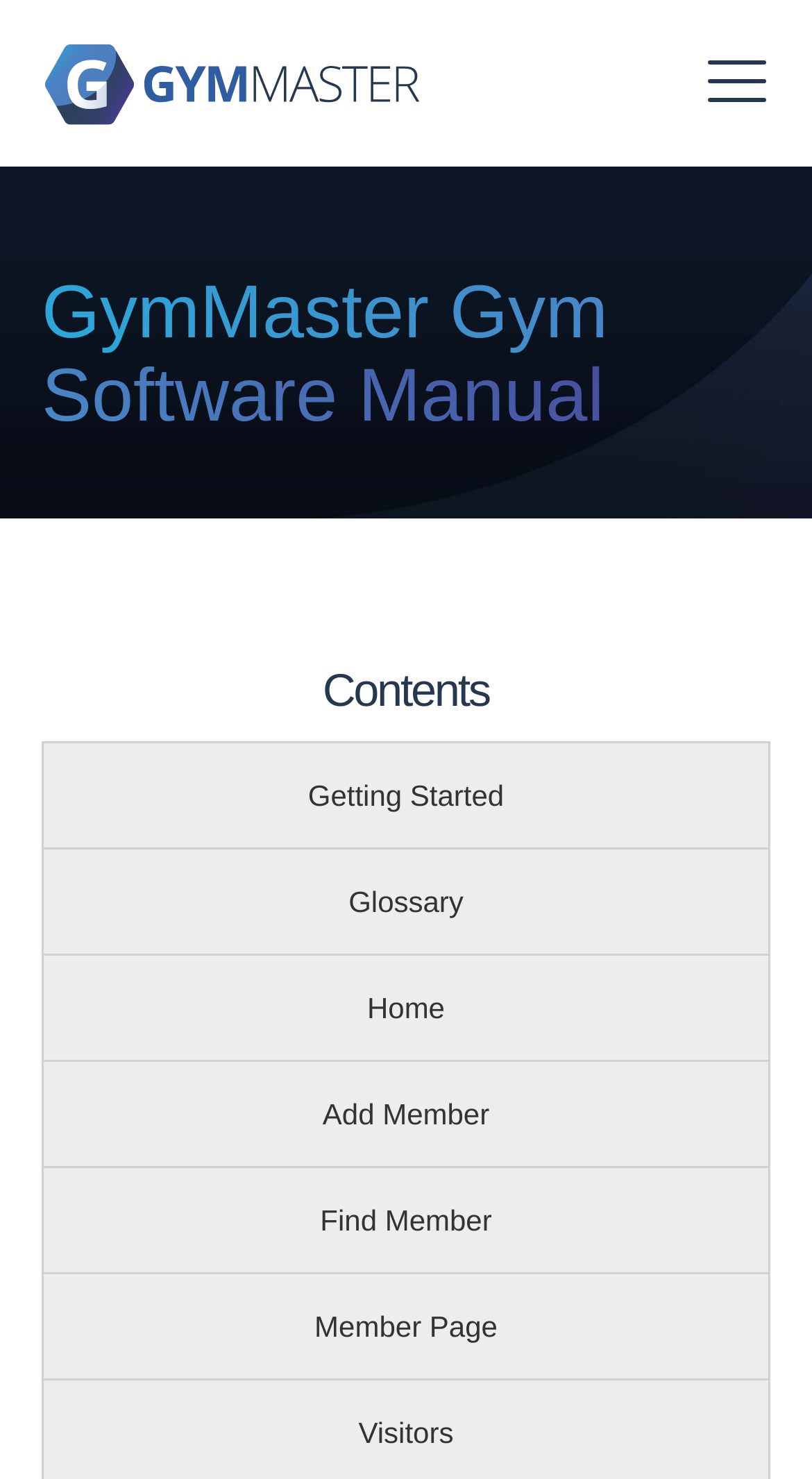Please respond in a single word or phrase: 
What is the logo of the gym software?

GymMaster Logo